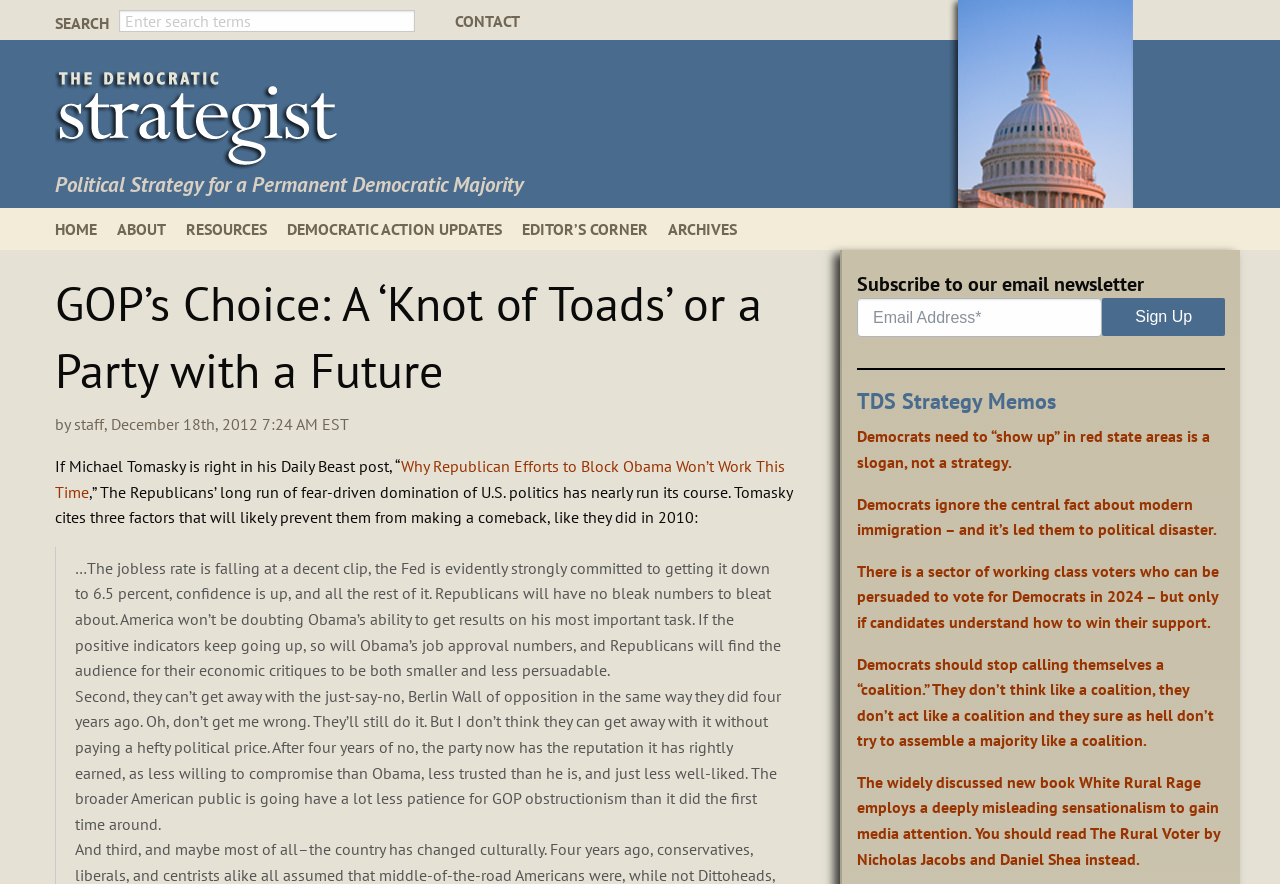Find and specify the bounding box coordinates that correspond to the clickable region for the instruction: "Go to HOME page".

[0.043, 0.244, 0.091, 0.274]